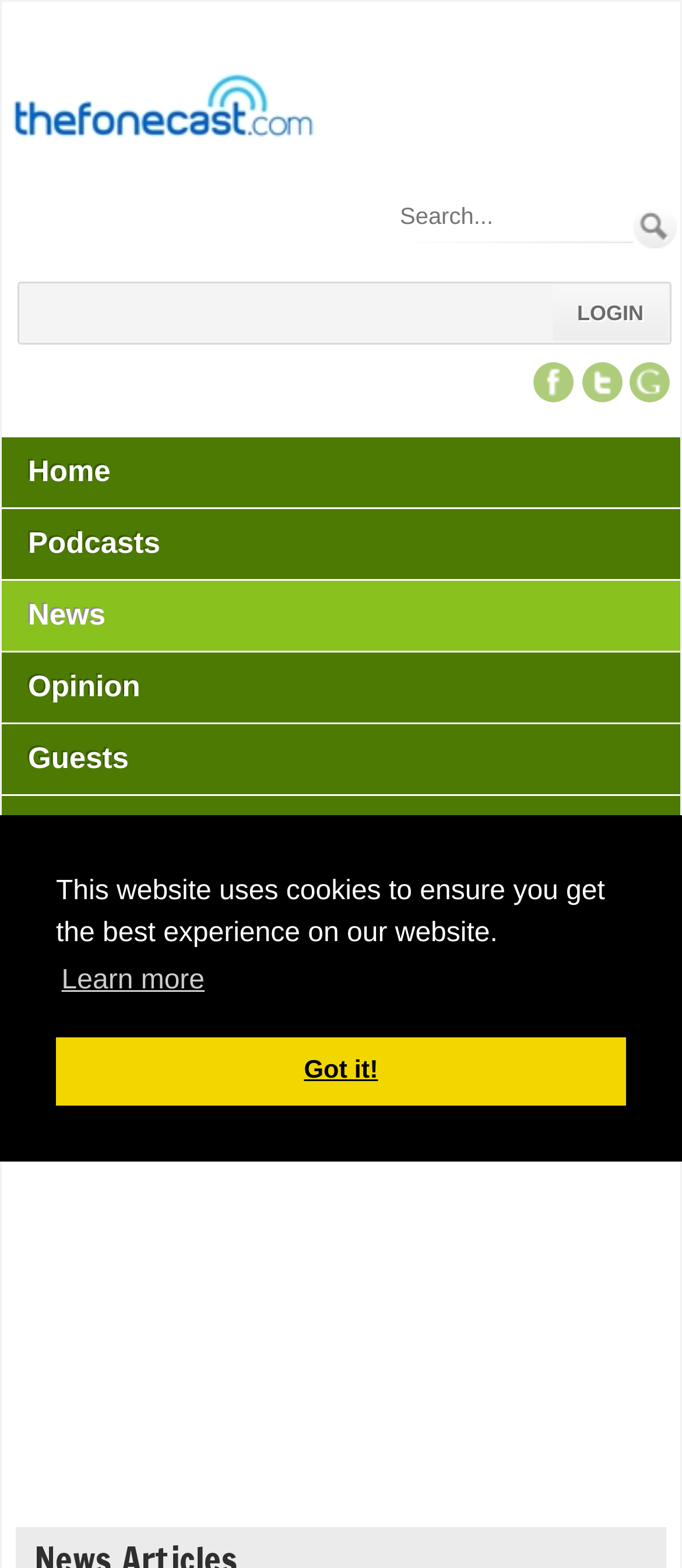Indicate the bounding box coordinates of the element that needs to be clicked to satisfy the following instruction: "Visit the news page". The coordinates should be four float numbers between 0 and 1, i.e., [left, top, right, bottom].

[0.003, 0.37, 0.869, 0.415]